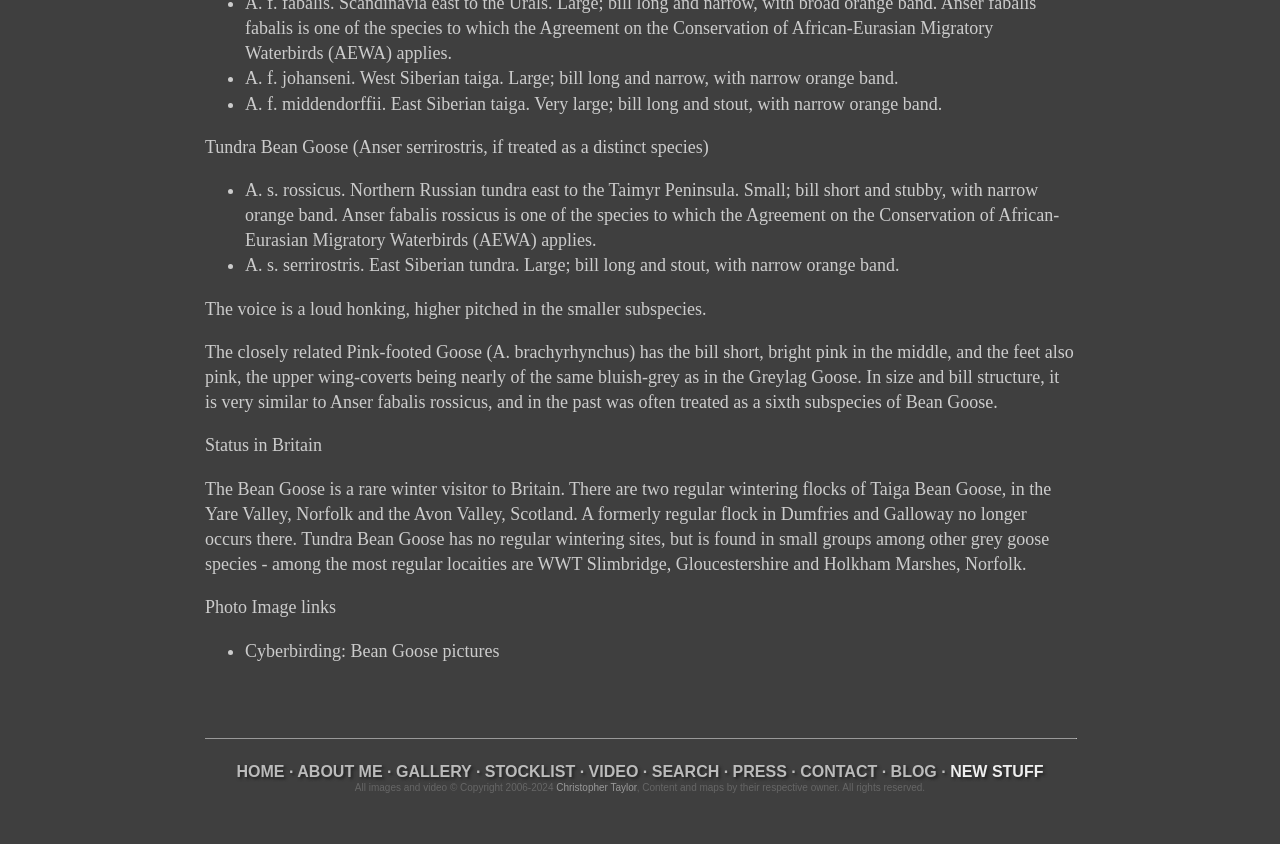What is the color of the bill of A. f. johanseni?
Deliver a detailed and extensive answer to the question.

The text describes A. f. johanseni as having a narrow orange band on its bill, so the answer is orange.